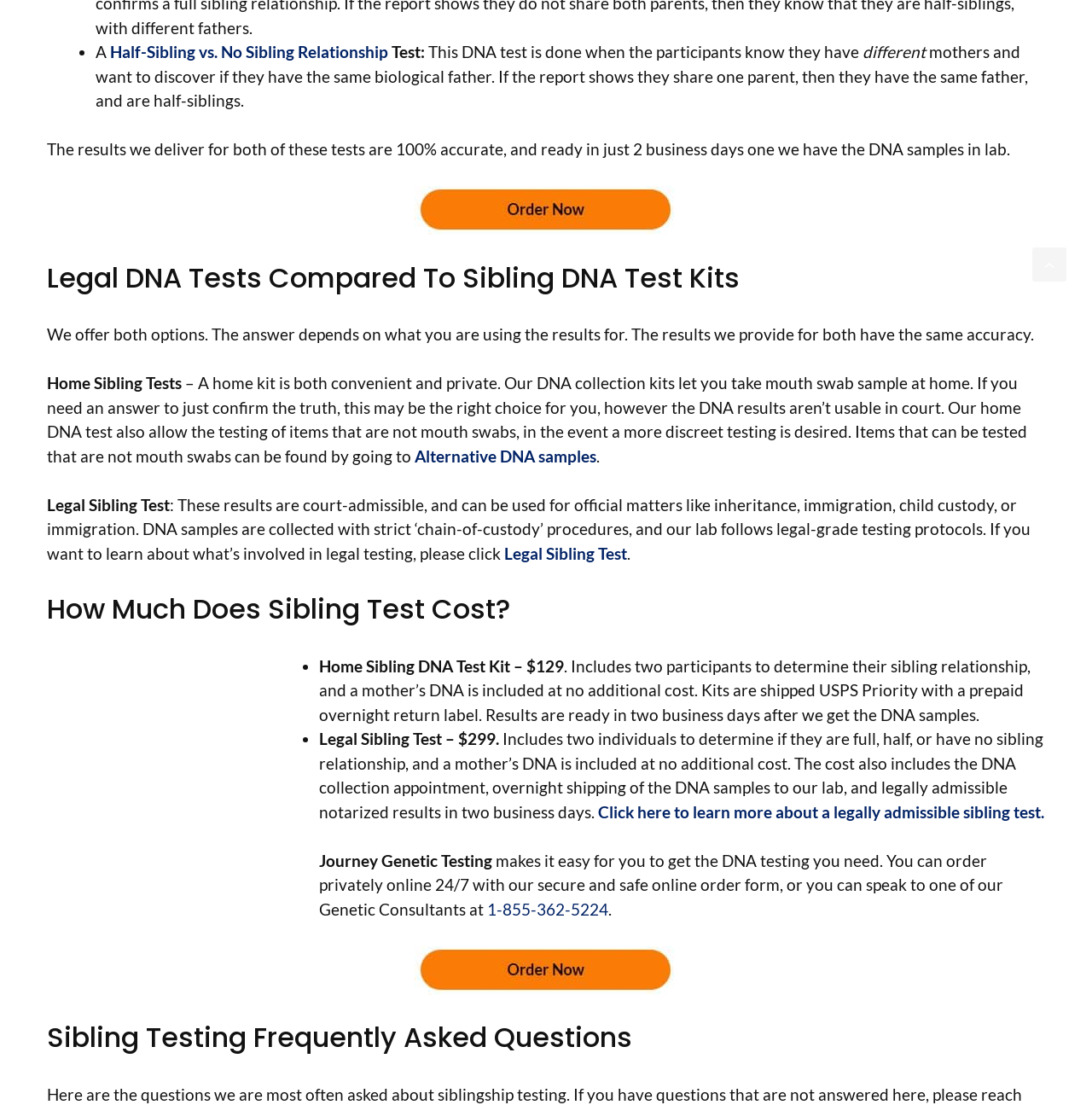Determine the bounding box for the UI element as described: "Half-Sibling vs. No Sibling Relationship". The coordinates should be represented as four float numbers between 0 and 1, formatted as [left, top, right, bottom].

[0.101, 0.038, 0.355, 0.056]